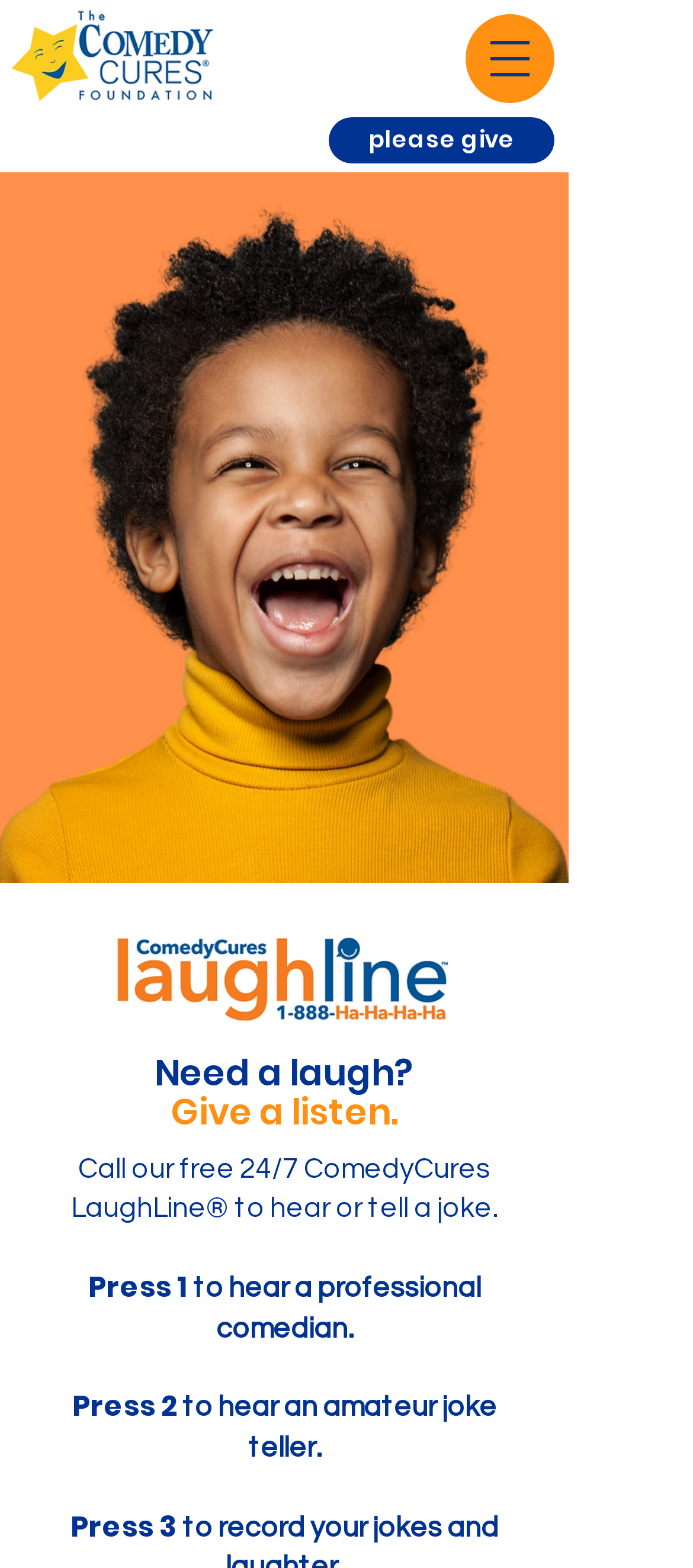Analyze and describe the webpage in a detailed narrative.

The webpage is about ComedyCures, a foundation that brings laughter to people. At the top left corner, there is a link to the Comedy Cures Foundation, accompanied by an image with the same name. On the top right corner, there is a button to open a navigation menu.

Below the top section, there is a prominent call-to-action, "please give", which is a link accompanied by two images: a kid laughing and the laughline-final logo. 

The main content of the webpage is focused on the ComedyCures LaughLine, a free 24/7 service. There is a heading that reads "Need a laugh? Give a listen." followed by a brief description of the service: "Call our free 24/7 ComedyCures LaughLine to hear or tell a joke." 

Below the description, there are three options to choose from: pressing 1 to hear a professional comedian, pressing 2 to hear an amateur joke teller, and pressing 3 for an unknown option. Each option is presented as a short sentence, with the number to press and a brief description of what to expect.